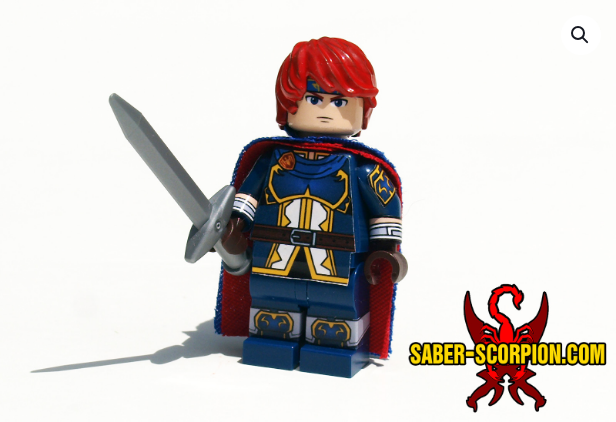Where can enthusiasts find custom LEGO minifigure designs?
Please provide a single word or phrase in response based on the screenshot.

Saber-Scorpion's Lair